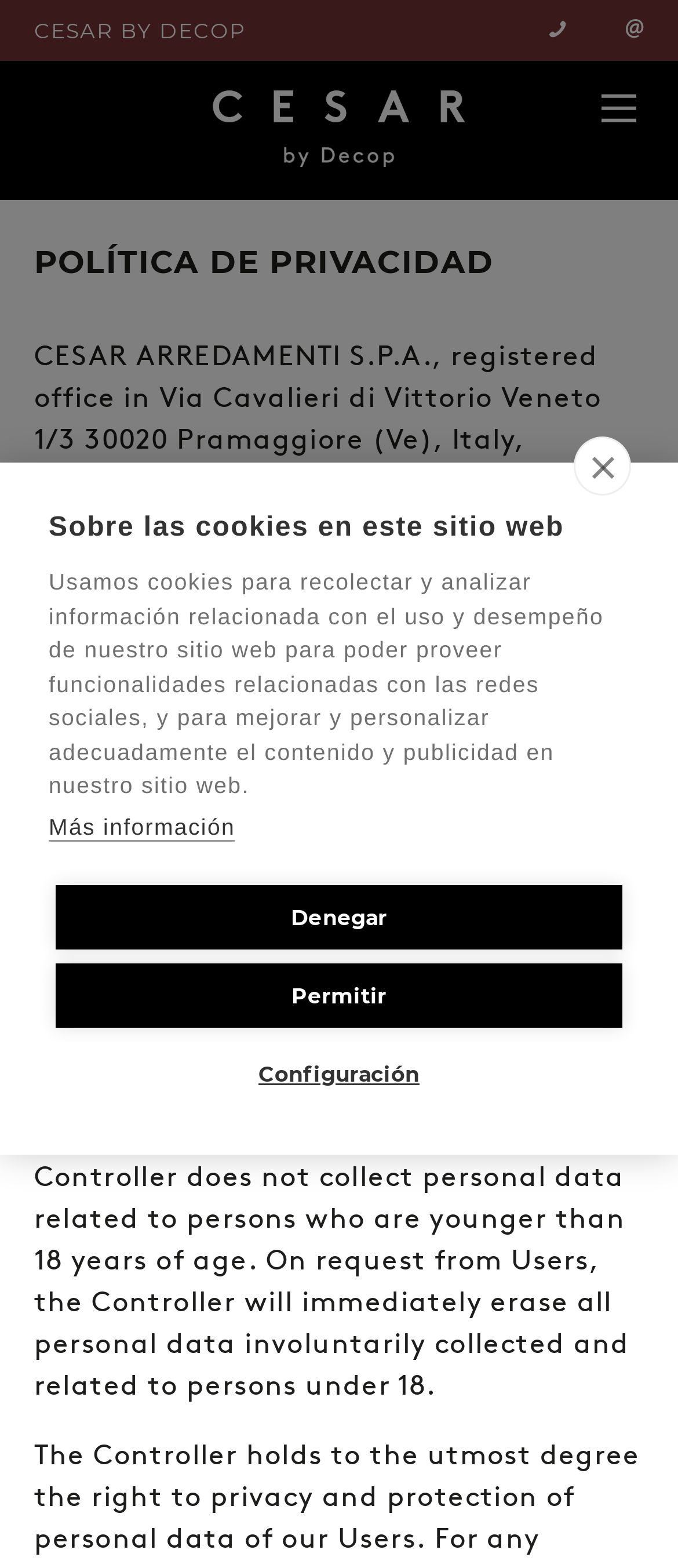What is the name of the company?
Provide a short answer using one word or a brief phrase based on the image.

CESAR ARREDAMENTI S.P.A.